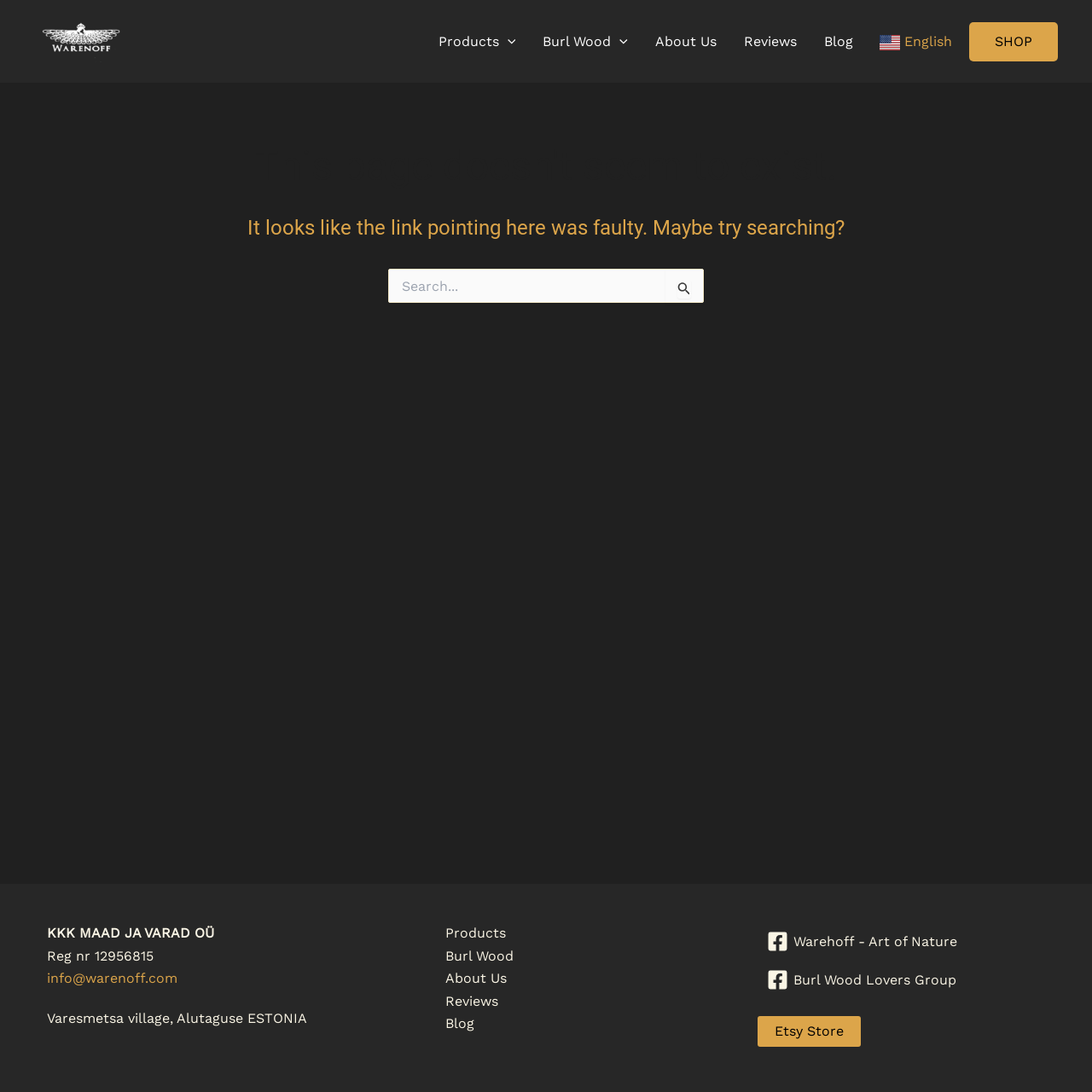Please identify the bounding box coordinates of the region to click in order to complete the given instruction: "Go to the About Us page". The coordinates should be four float numbers between 0 and 1, i.e., [left, top, right, bottom].

[0.588, 0.026, 0.669, 0.05]